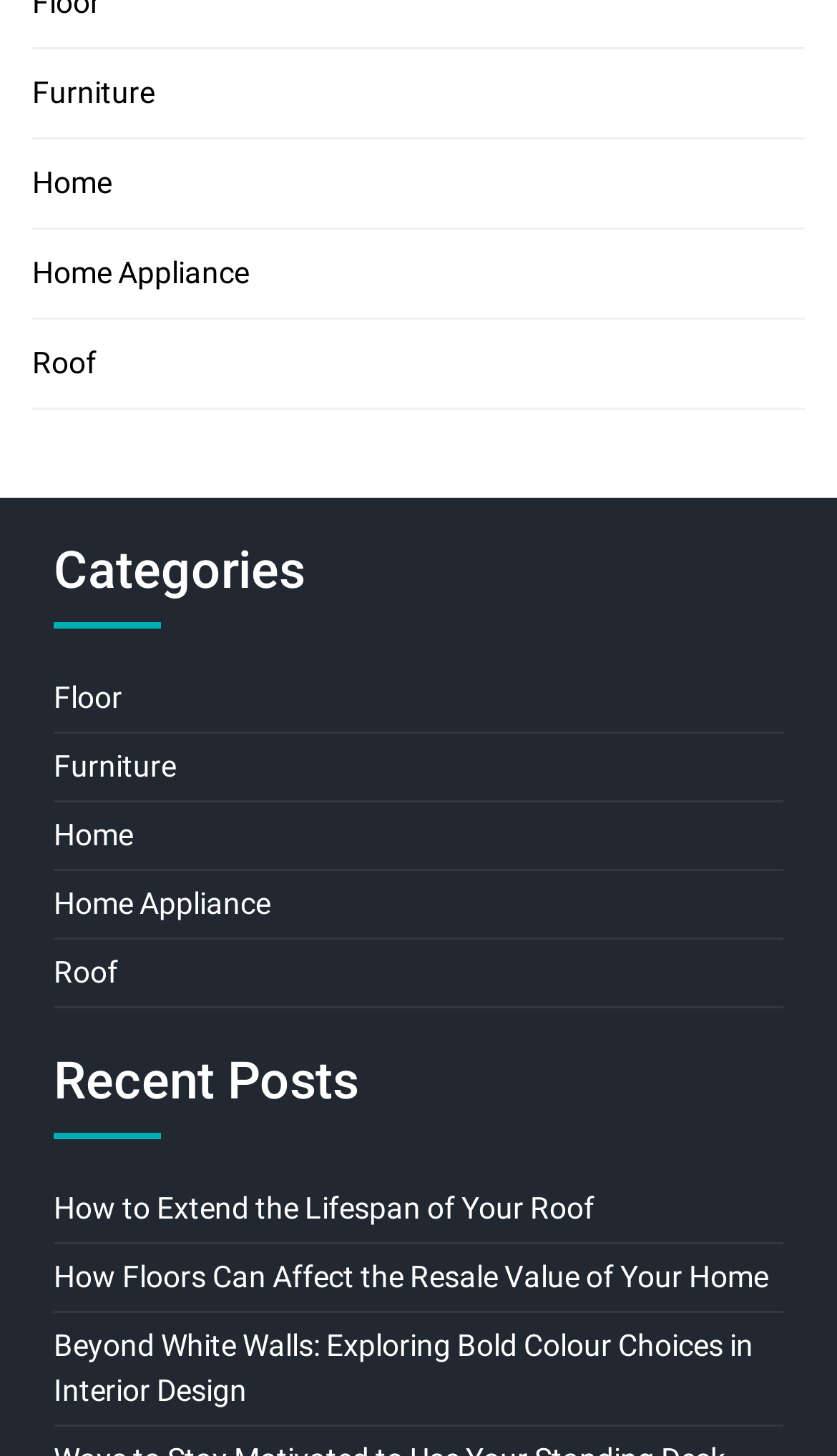Please give a succinct answer to the question in one word or phrase:
What is the topic of the first recent post?

Roof lifespan